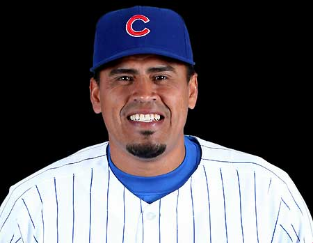Describe in detail everything you see in the image.

The image features Henry Blanco, a professional baseball player, known for his time as a catcher in Major League Baseball (MLB). In the photograph, Blanco is wearing a Chicago Cubs cap adorned with the iconic "C" logo and is dressed in a pinstriped jersey, typical of the team's uniform. He has a broad smile, reflecting a friendly demeanor, with his dark hair neatly trimmed and a goatee that complements his look. The background is dark, which helps emphasize his bright blue cap and the white and blue stripes of his jersey, creating a striking visual contrast. This image showcases Blanco during his tenure in the MLB, a period marked by notable achievements, including contract negotiations that highlighted his value to the teams he played for, particularly the New York Mets.